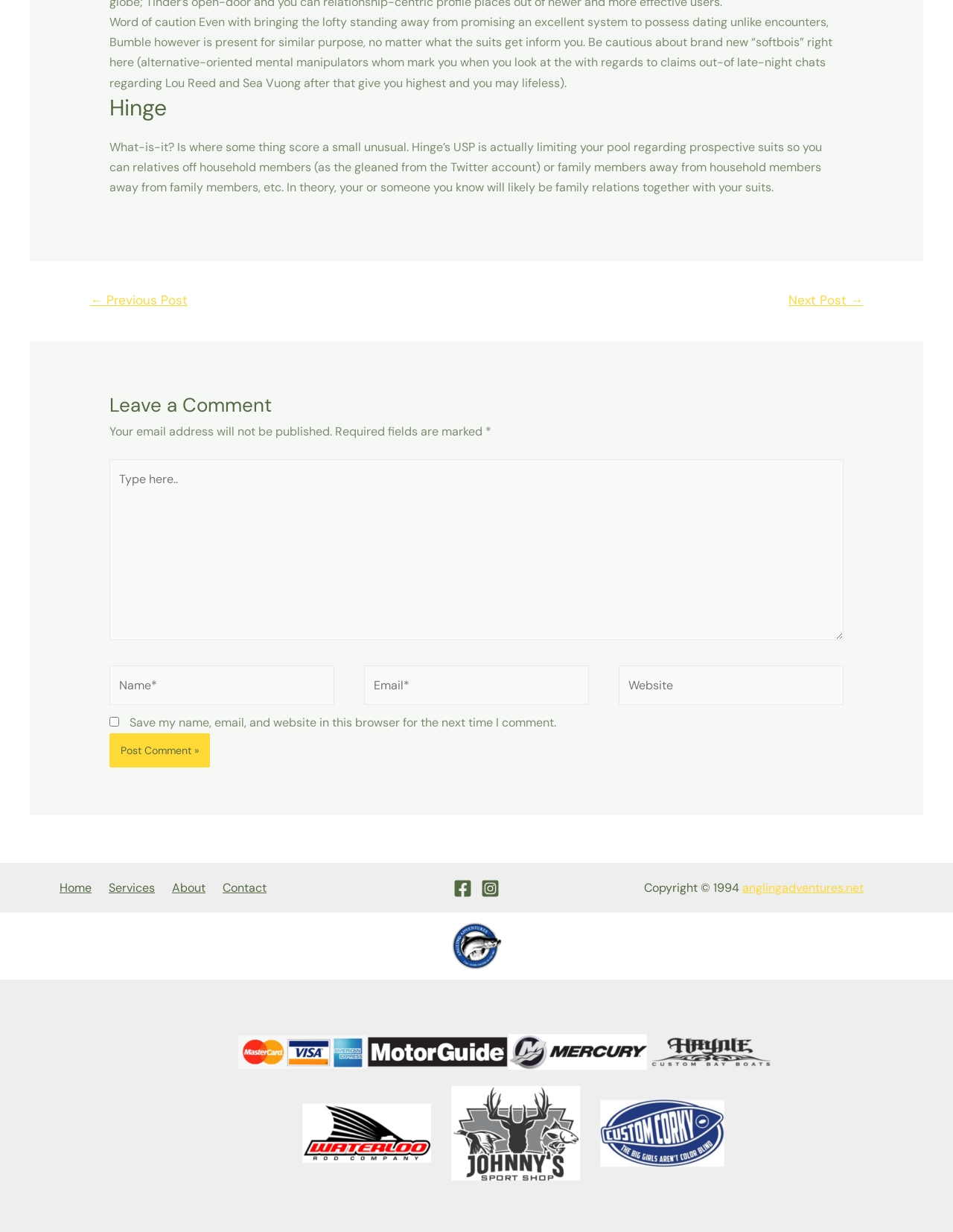Examine the image and give a thorough answer to the following question:
What is the warning about in the first paragraph?

The first paragraph warns users about 'softbois', which are alternative-oriented mental manipulators who mark you with claims of late-night chats about Lou Reed and Sea Vuong and then give you high and dry. This suggests that users should be cautious of such individuals on the platform.